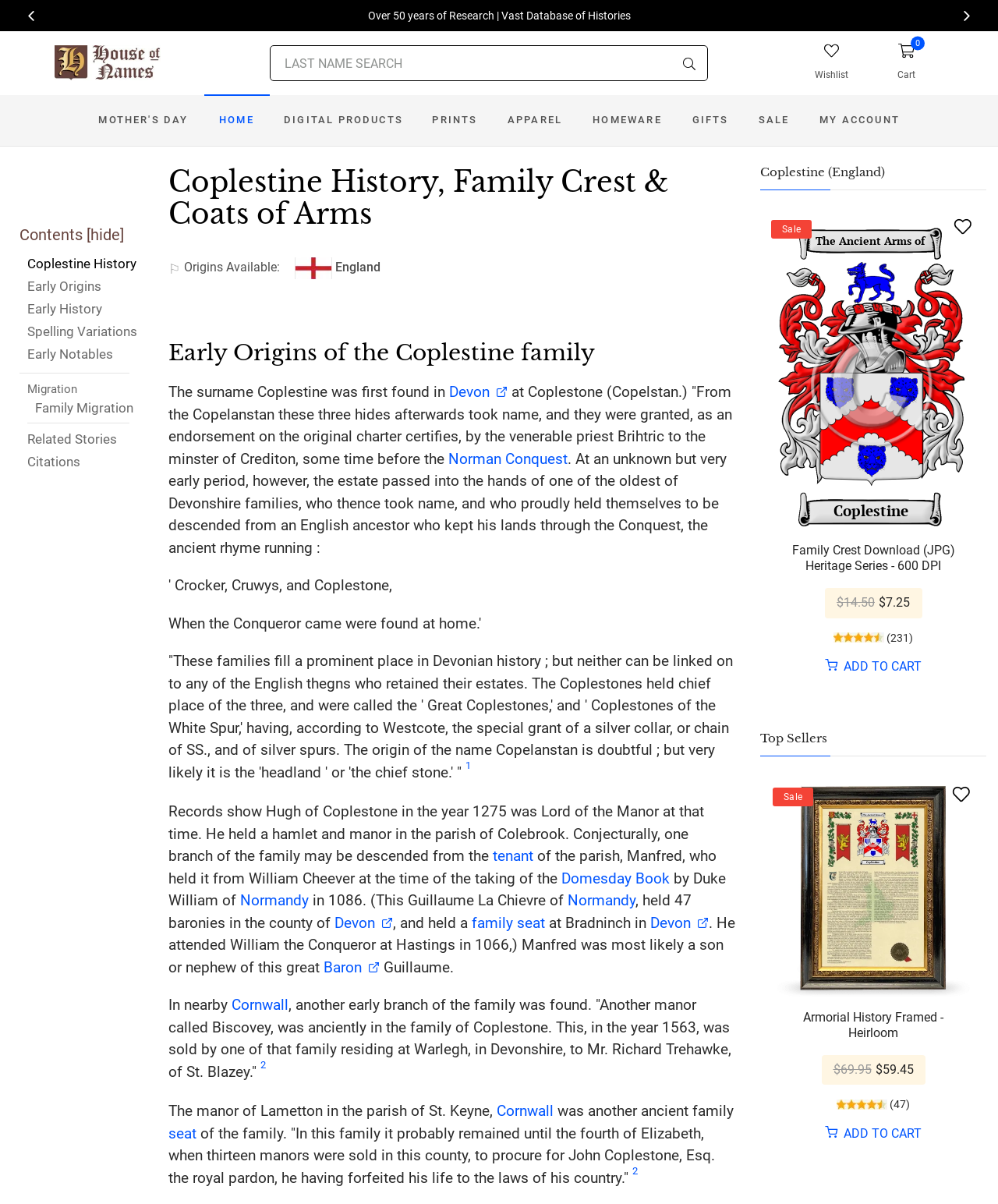Provide the bounding box coordinates of the HTML element this sentence describes: "Deemas Fashion Canada".

None